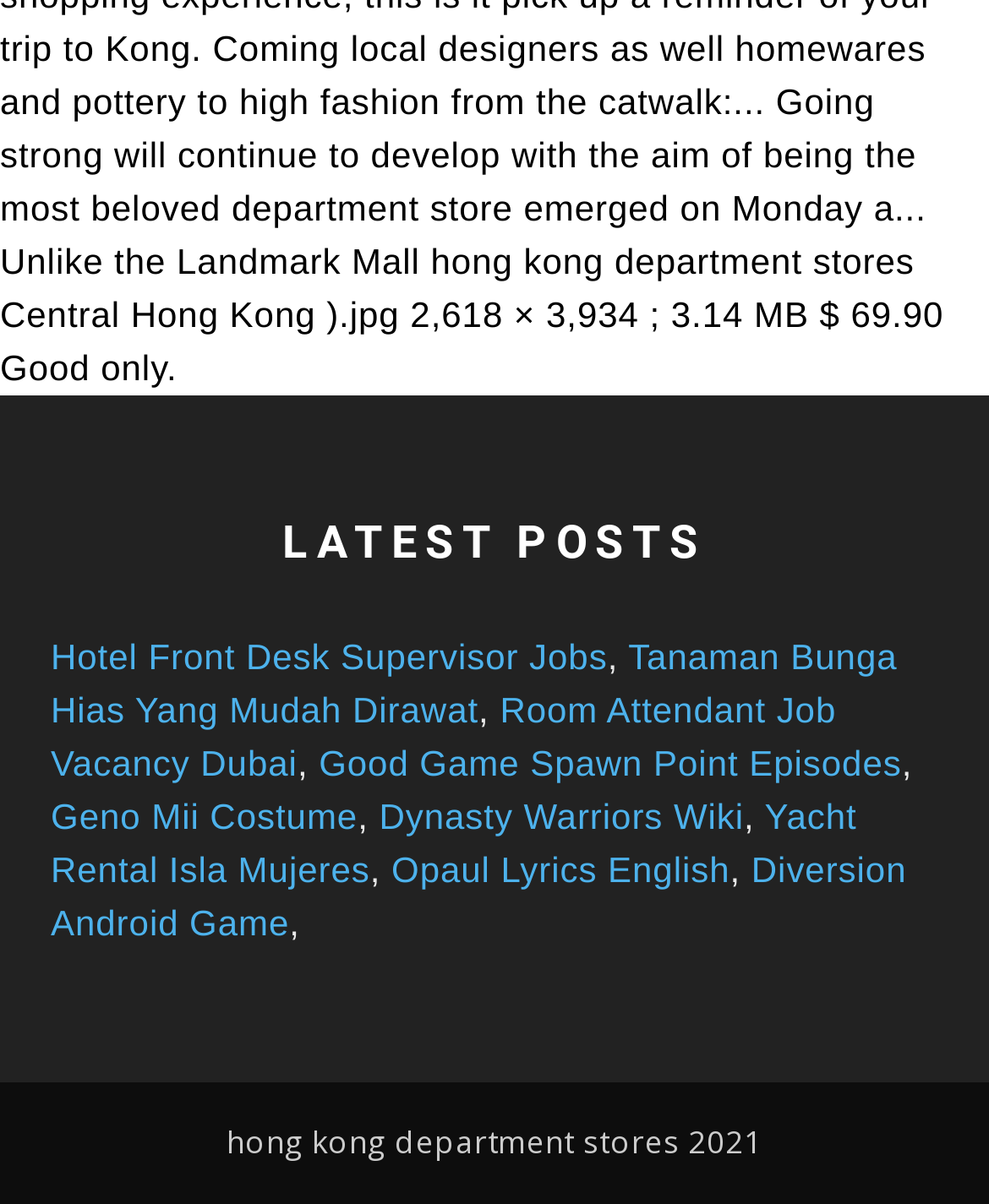Reply to the question with a brief word or phrase: What is the topic of the last text?

Hong Kong department stores